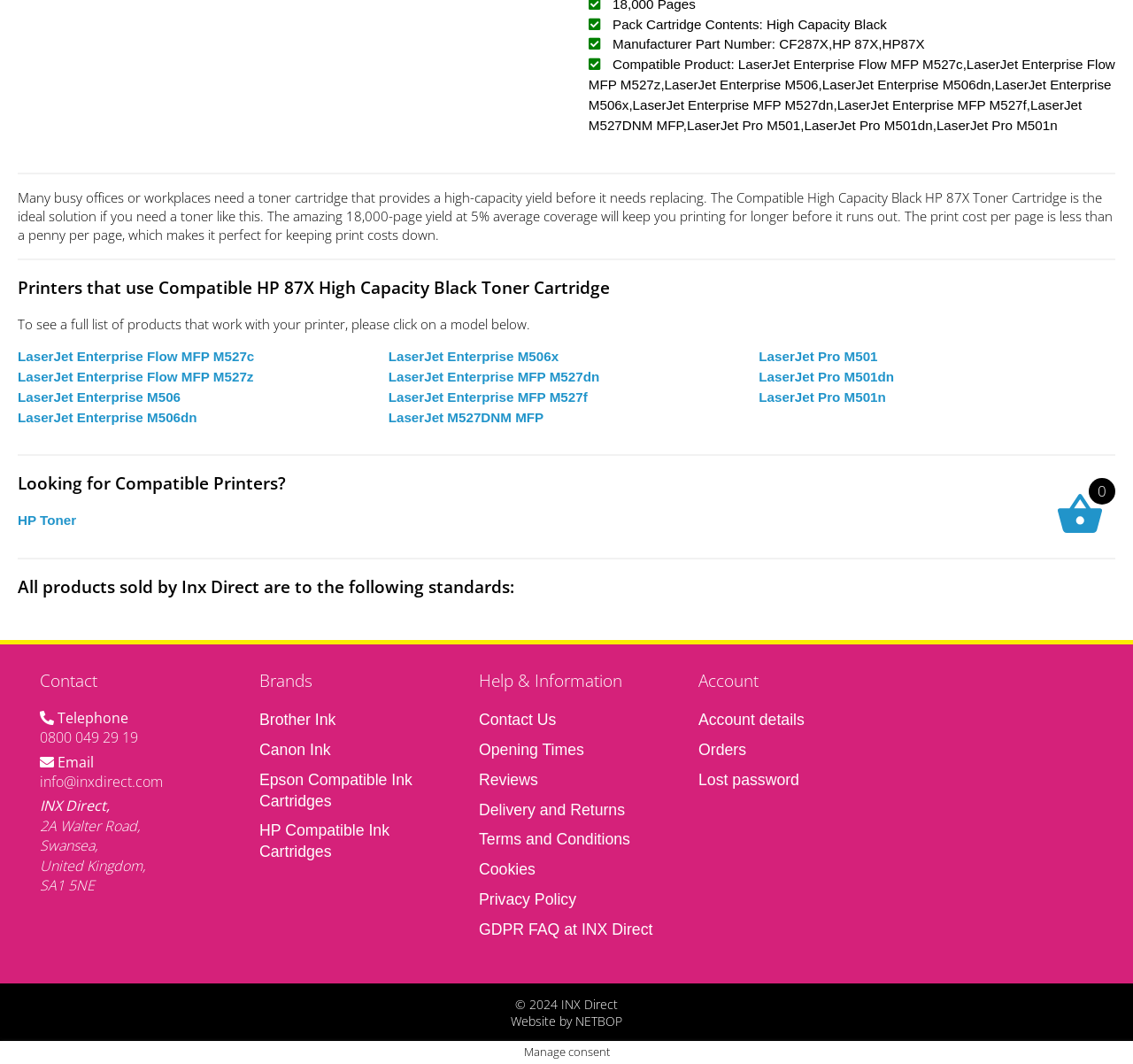Using the description "HP Compatible Ink Cartridges", locate and provide the bounding box of the UI element.

[0.229, 0.772, 0.344, 0.809]